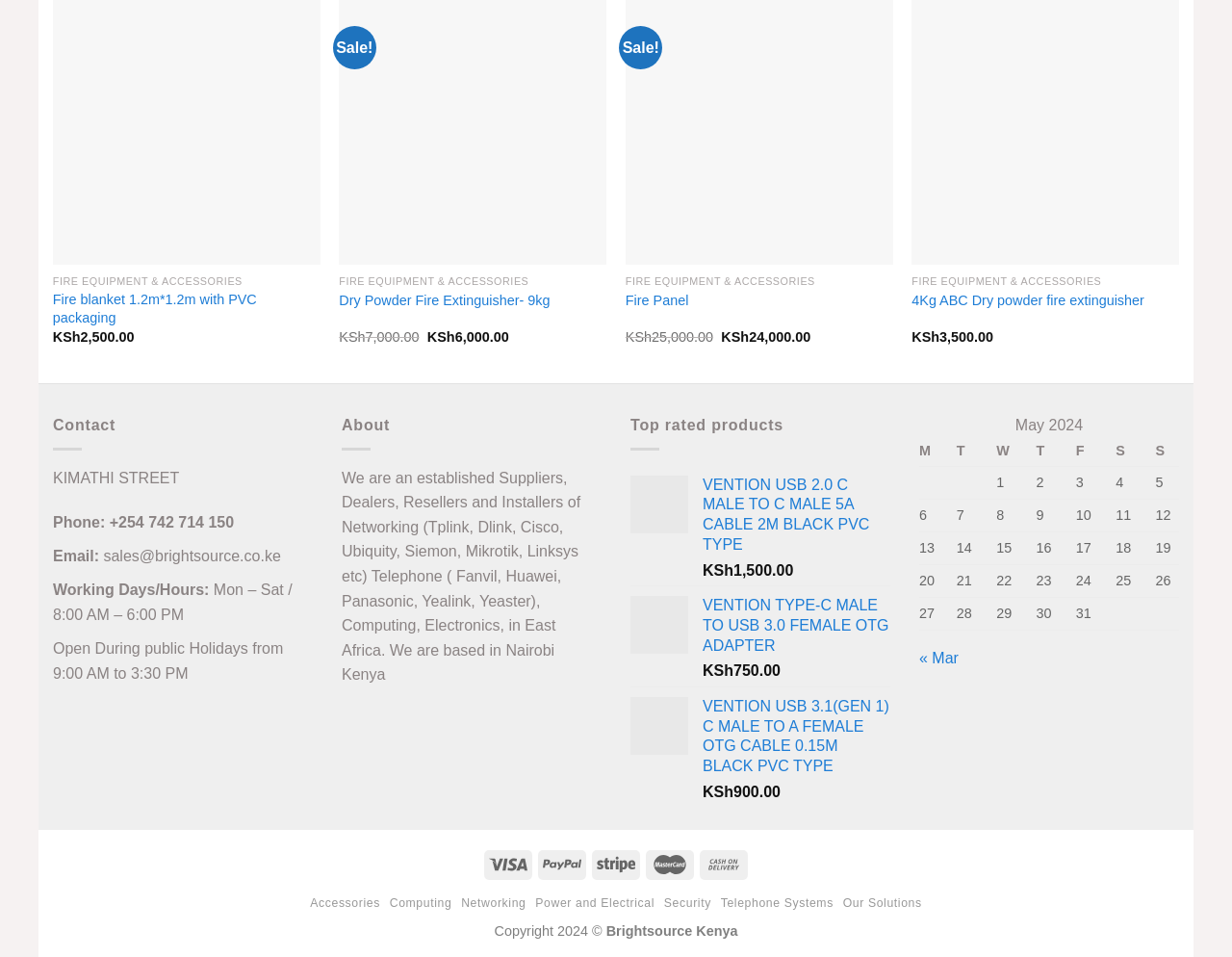Utilize the details in the image to give a detailed response to the question: What are the working hours of the company?

The working hours of the company are Mon – Sat / 8:00 AM – 6:00 PM, which is indicated by the StaticText element with the text 'Mon – Sat / 8:00 AM – 6:00 PM' in the contact information section.